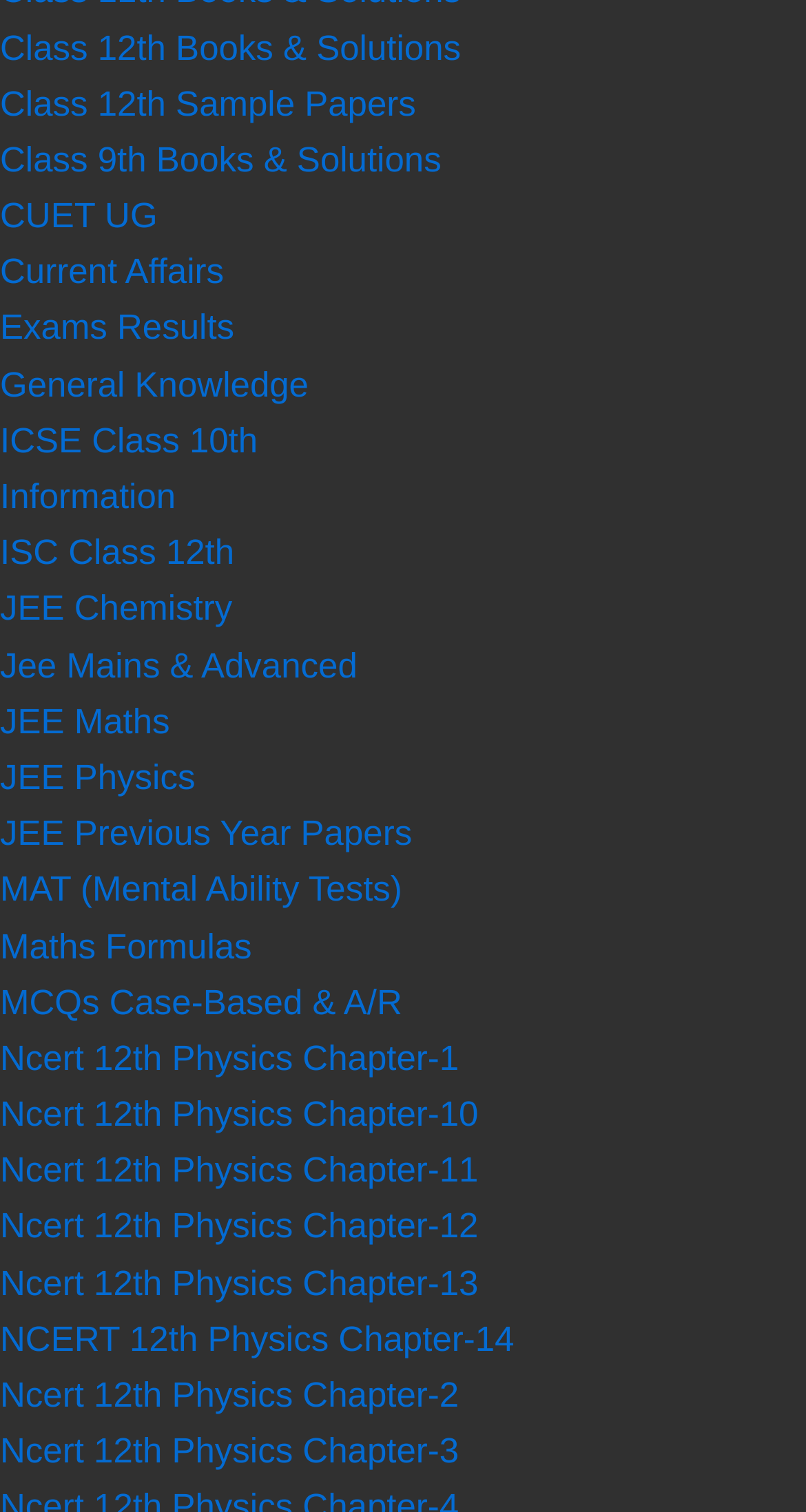Are there any links to sample papers on the webpage?
Refer to the image and provide a detailed answer to the question.

I can see that there is a link to 'Class 12th Sample Papers', which indicates that there are sample papers available on the webpage.